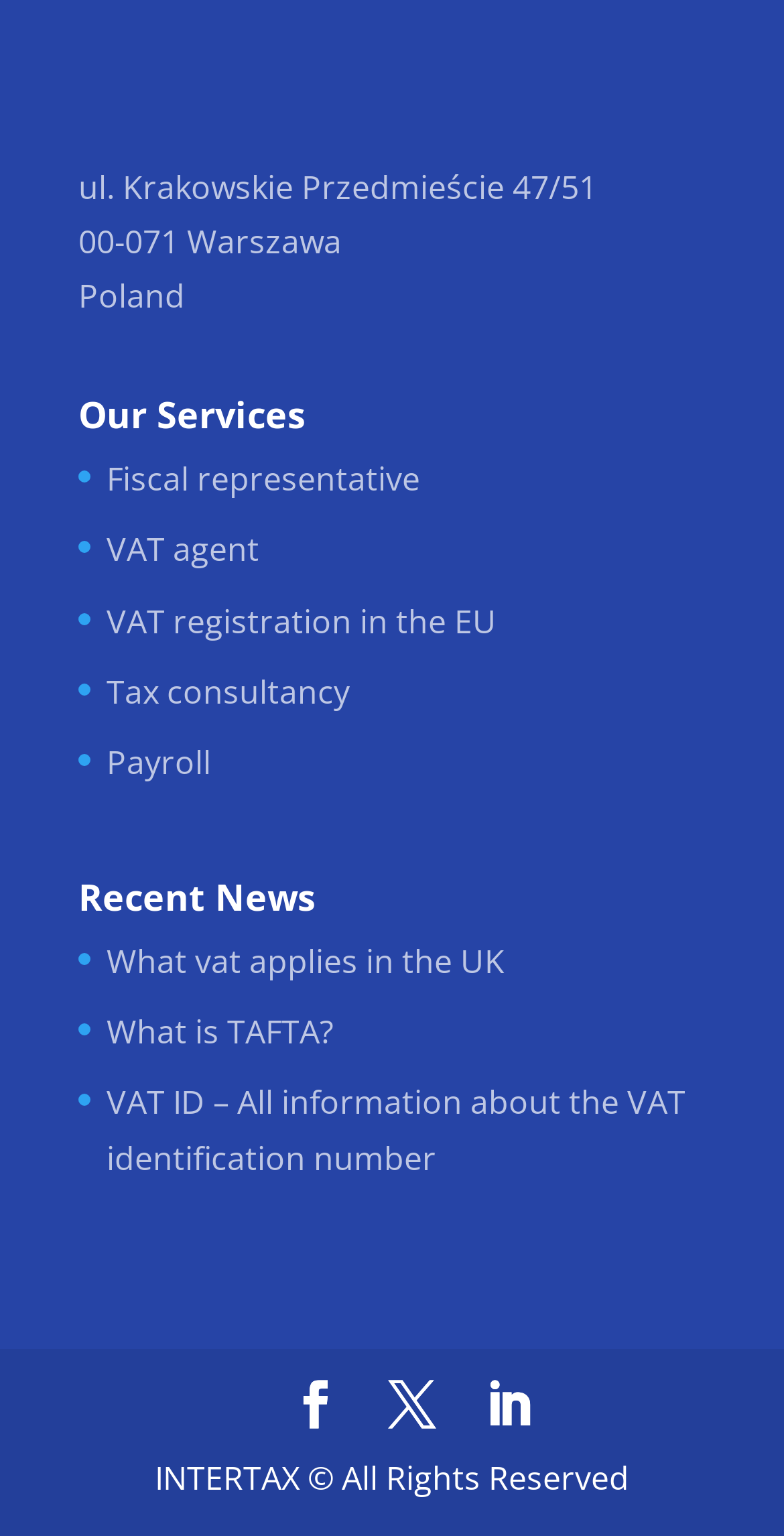Pinpoint the bounding box coordinates for the area that should be clicked to perform the following instruction: "View INTERTAX copyright information".

[0.197, 0.948, 0.803, 0.977]